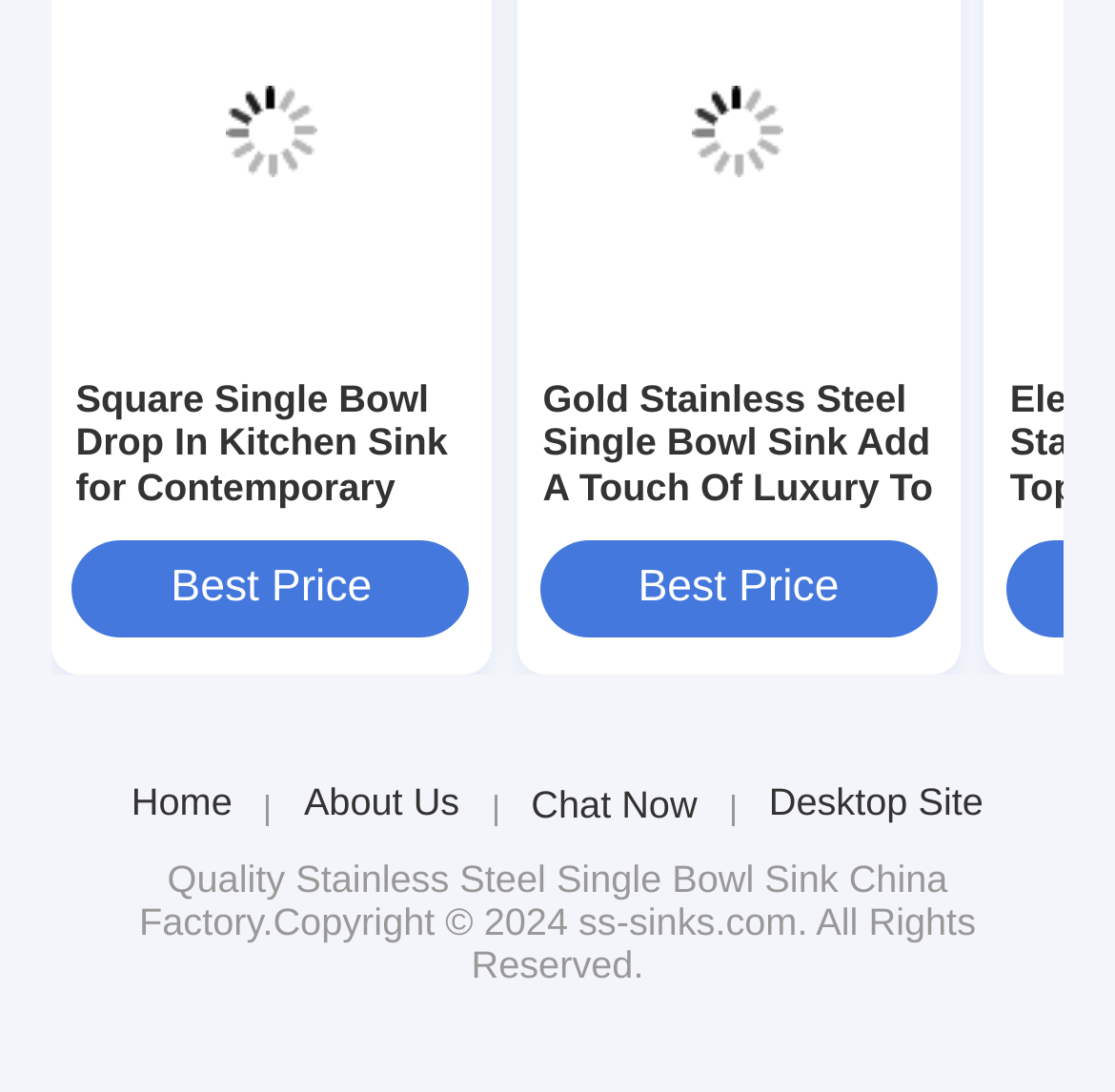What is the type of sink shown in the first image?
Use the information from the screenshot to give a comprehensive response to the question.

The first image on the webpage shows a 'Square Single Bowl Drop In Kitchen Sink for Contemporary Kitchen', which is a type of sink. This information can be obtained from the OCR text of the image element.